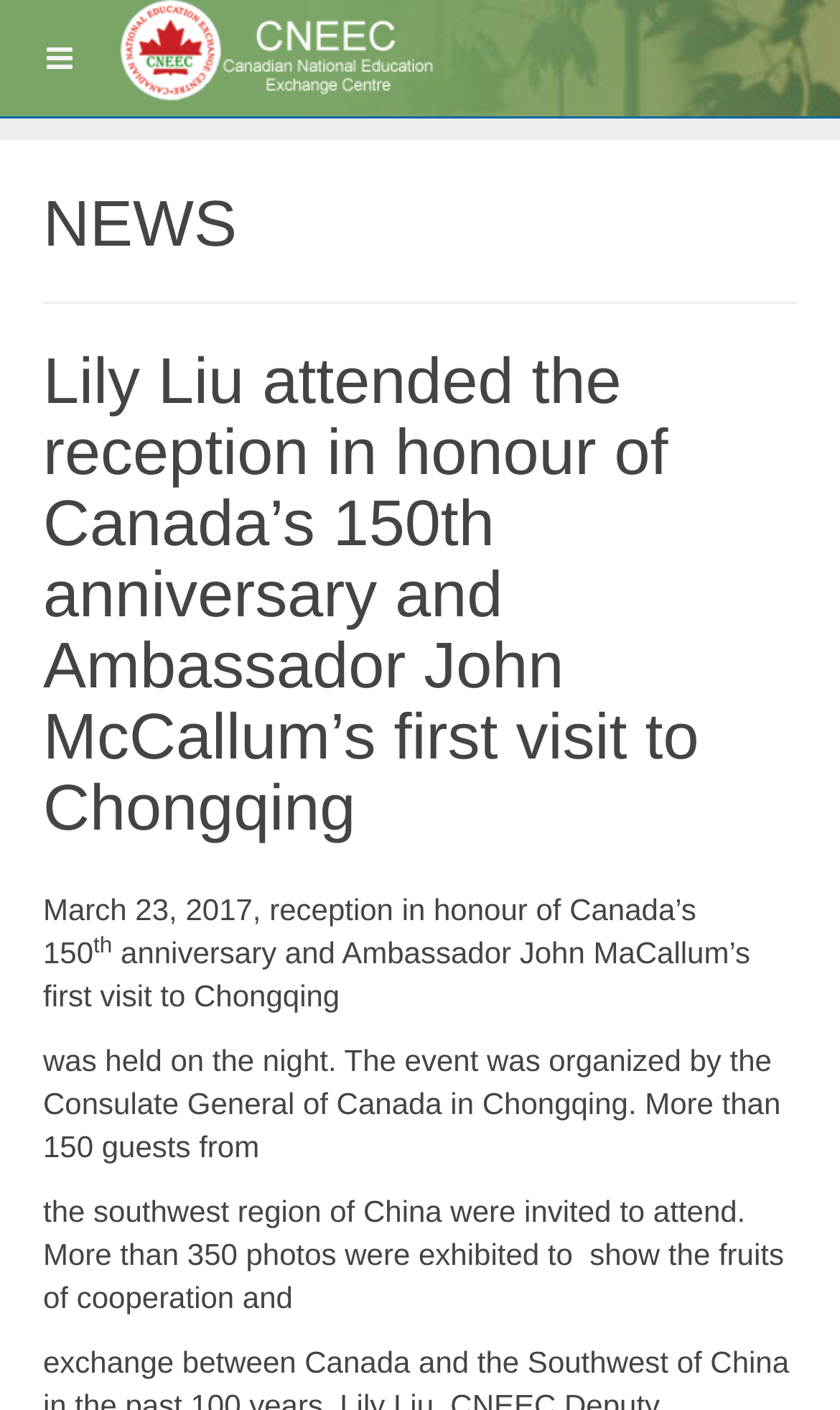What is the name of the university visited by CNEEC in June/July 2023?
Can you offer a detailed and complete answer to this question?

The name of the university can be found in the second news article, where it is written as 'CNEEC CANADA VISITS SHANDONG UNIVERSITY – June/July 2023'.